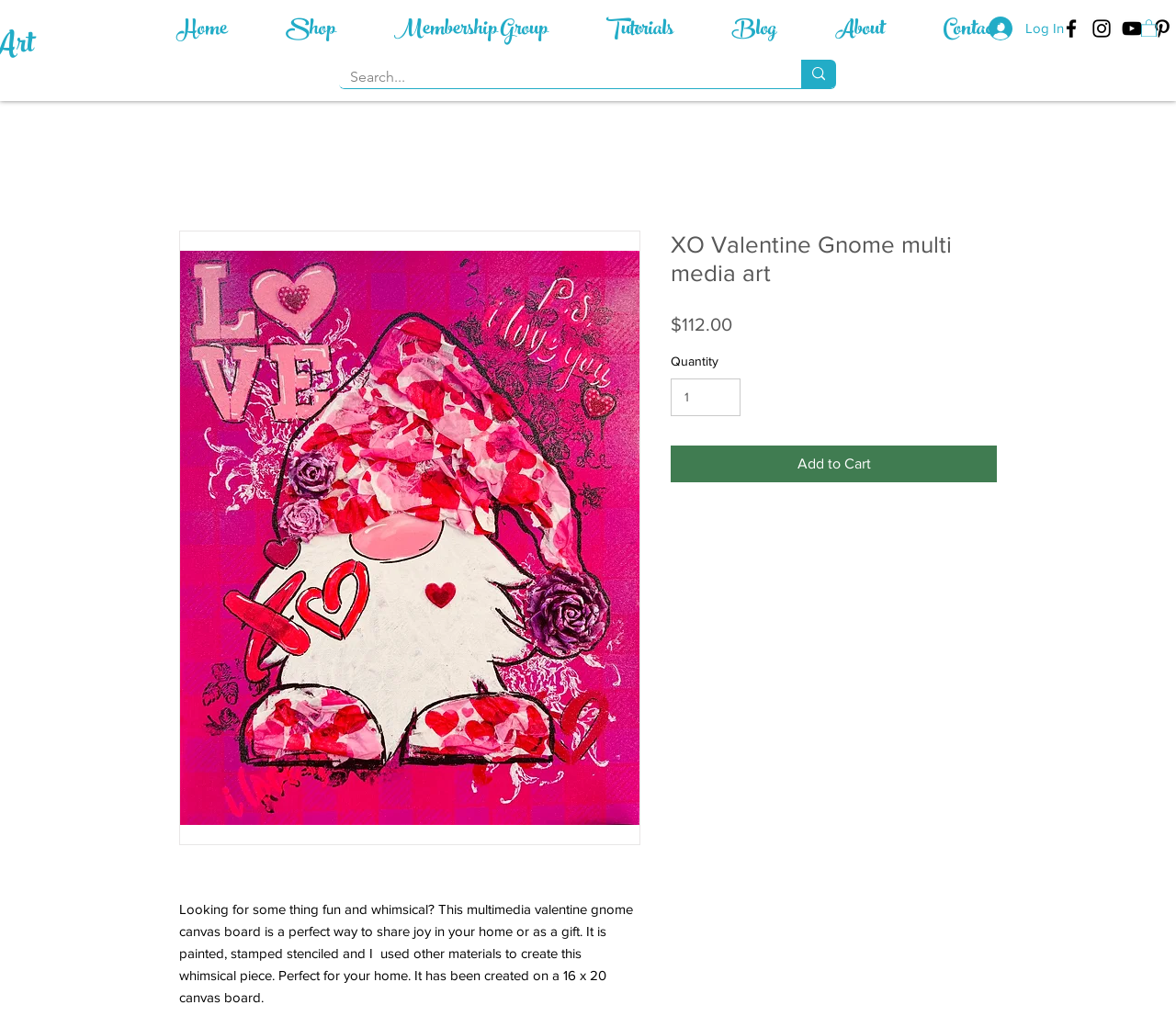Locate the bounding box coordinates of the area to click to fulfill this instruction: "Log in to the website". The bounding box should be presented as four float numbers between 0 and 1, in the order [left, top, right, bottom].

[0.83, 0.01, 0.913, 0.045]